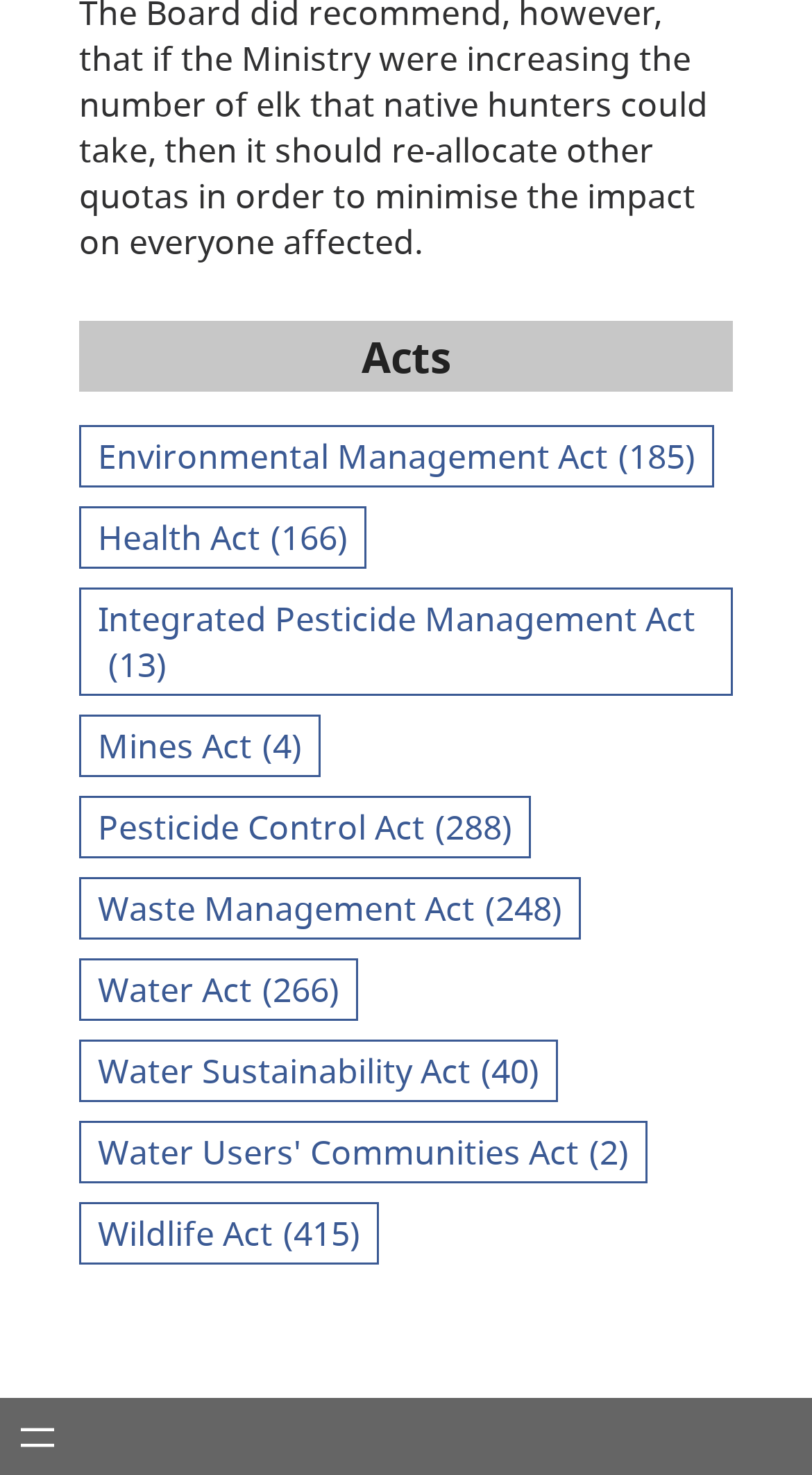Provide a brief response to the question using a single word or phrase: 
What is the purpose of the 'Open menu' button?

To open a menu